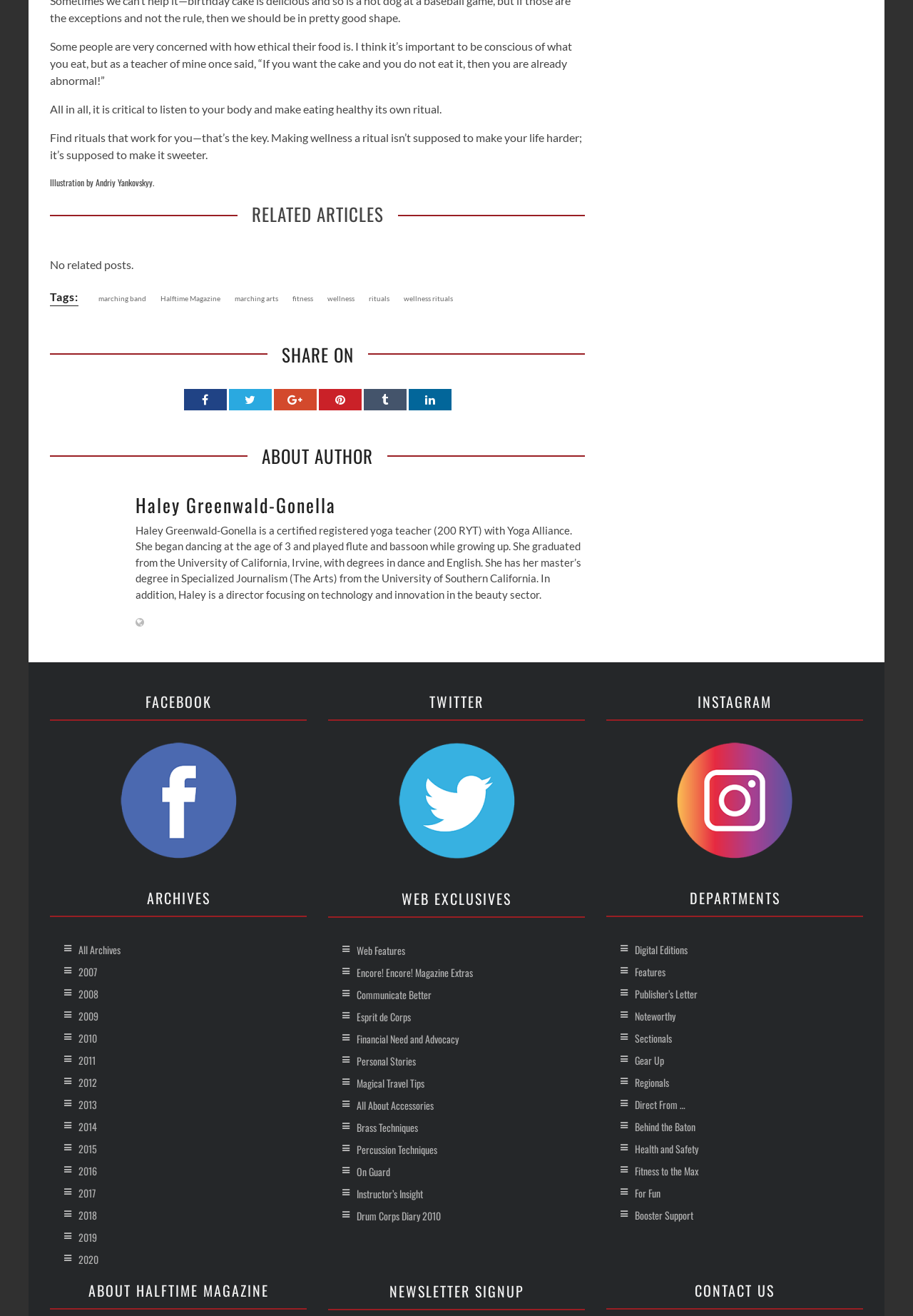Identify the bounding box coordinates of the element that should be clicked to fulfill this task: "Follow on Twitter". The coordinates should be provided as four float numbers between 0 and 1, i.e., [left, top, right, bottom].

[0.359, 0.52, 0.641, 0.548]